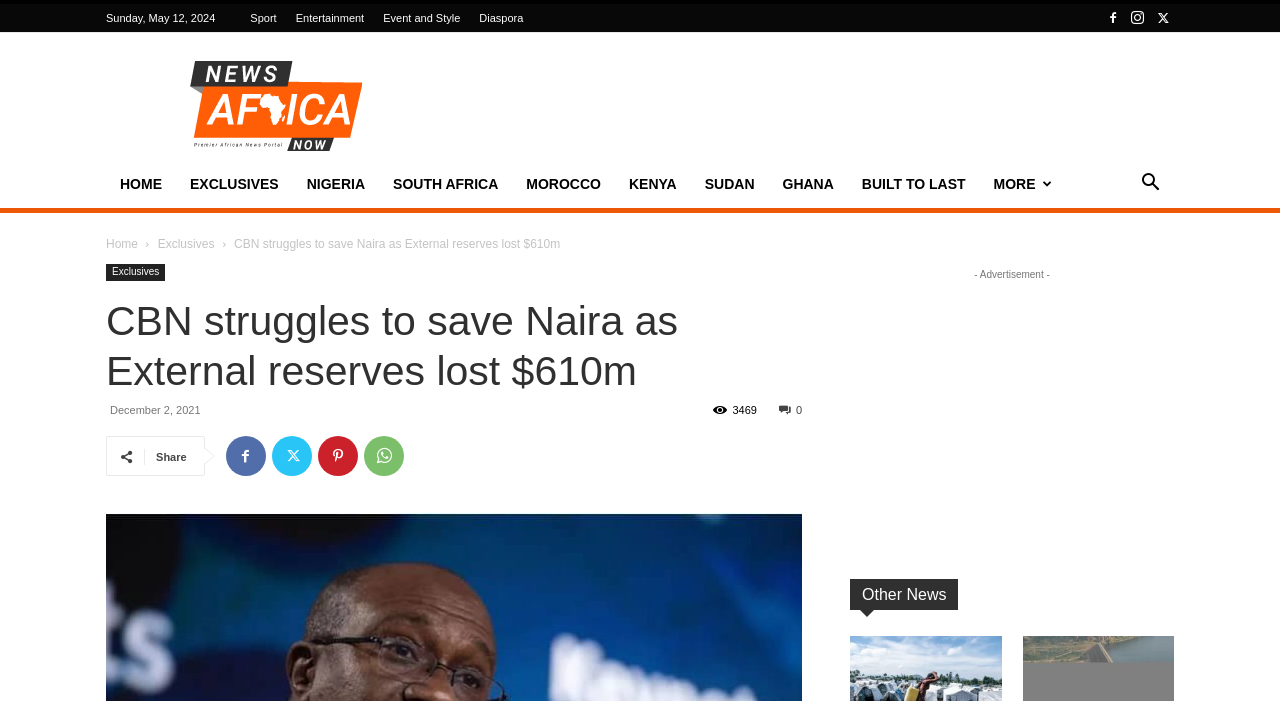Respond with a single word or phrase:
What is the date of the article?

December 2, 2021